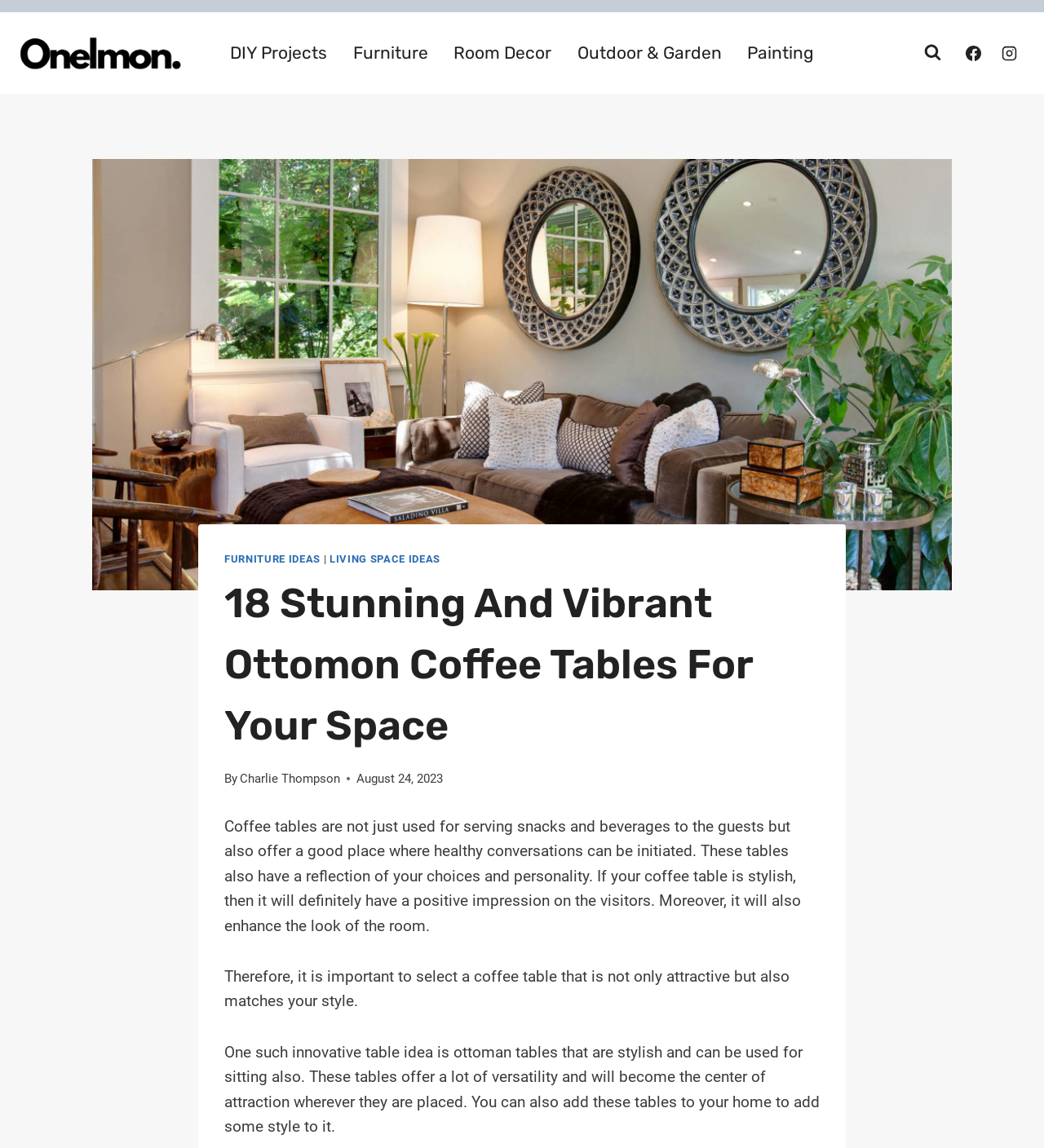Please determine the bounding box coordinates of the element's region to click for the following instruction: "Read furniture ideas".

[0.215, 0.481, 0.307, 0.492]